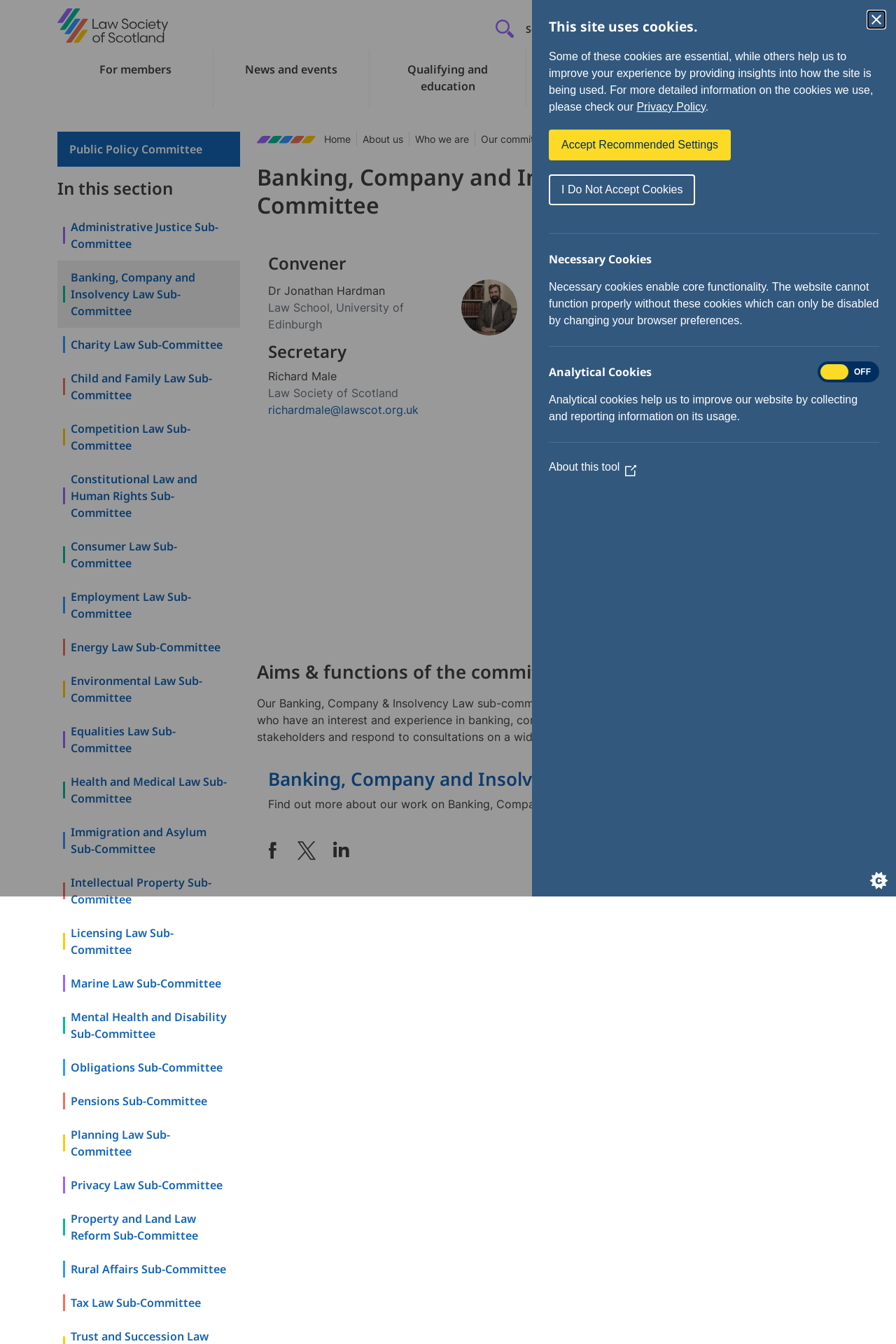Determine the bounding box coordinates for the UI element matching this description: "Policy committees".

[0.631, 0.099, 0.724, 0.108]